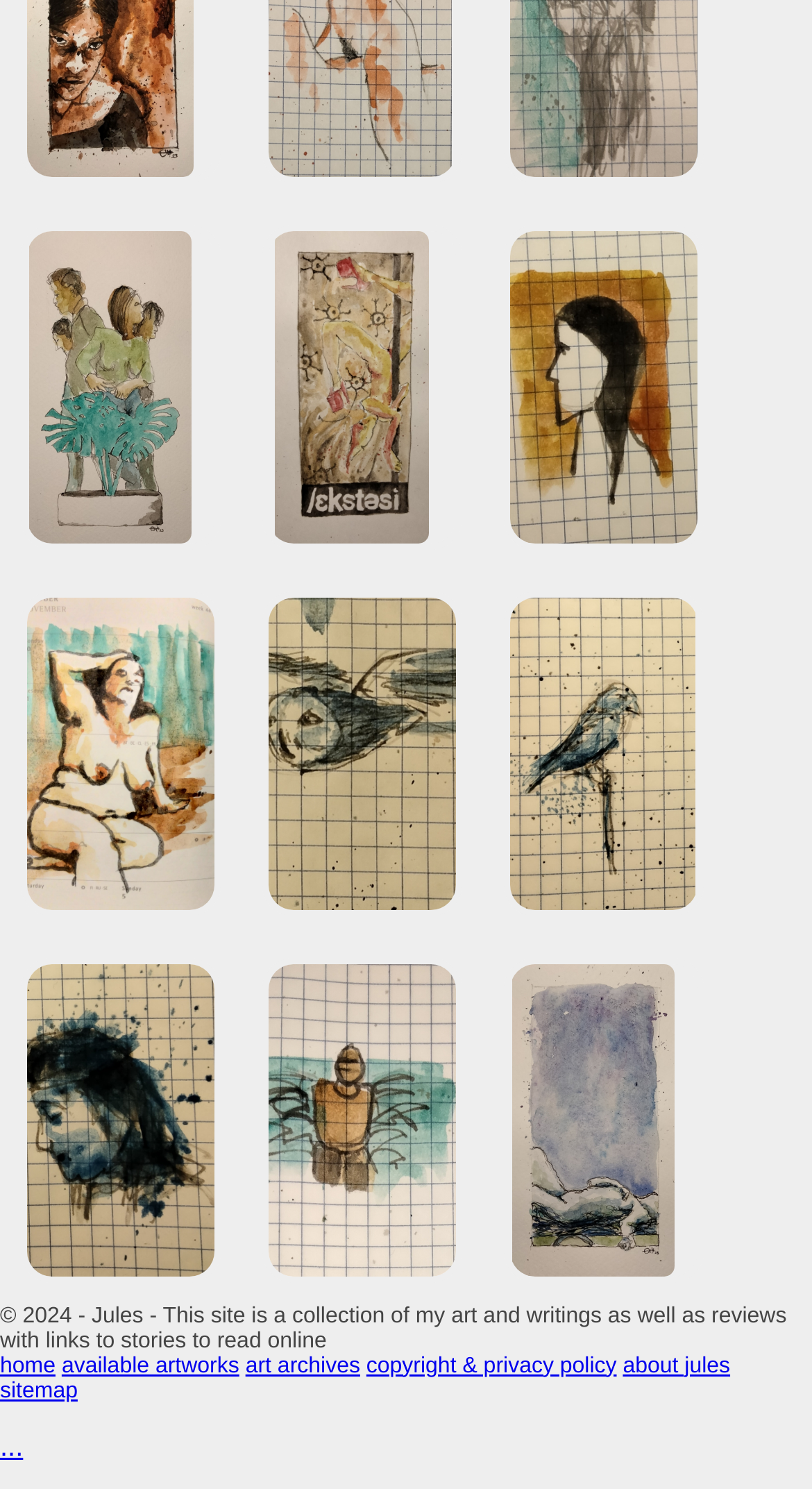Using the description: "...", determine the UI element's bounding box coordinates. Ensure the coordinates are in the format of four float numbers between 0 and 1, i.e., [left, top, right, bottom].

[0.0, 0.961, 0.028, 0.982]